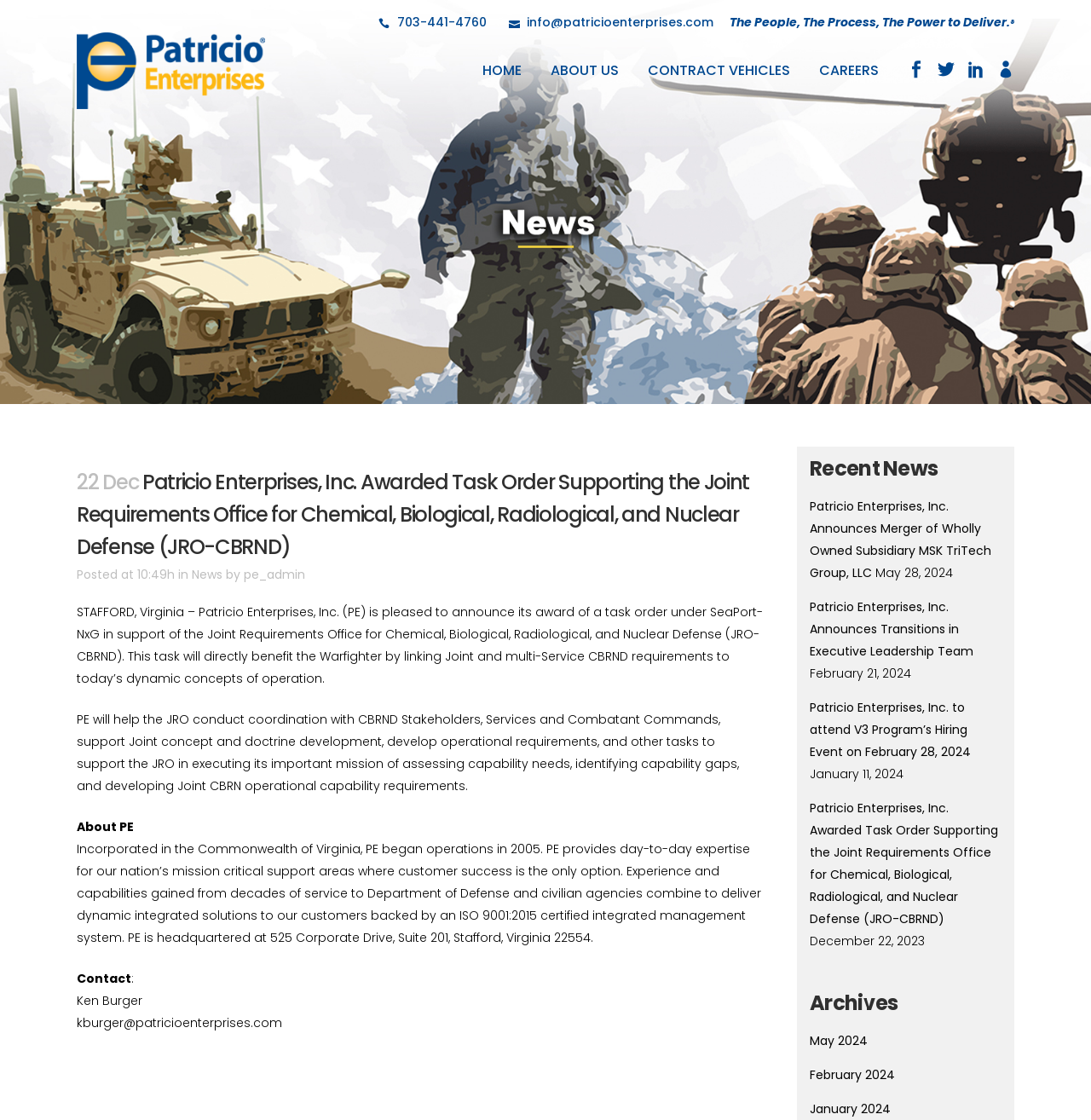What are the company's areas of expertise?
Answer the question with a detailed and thorough explanation.

I found the company's areas of expertise by reading the static text element that describes the company's purpose, which is located at the top of the webpage. The text mentions that the company provides day-to-day expertise for nation's mission critical support areas.